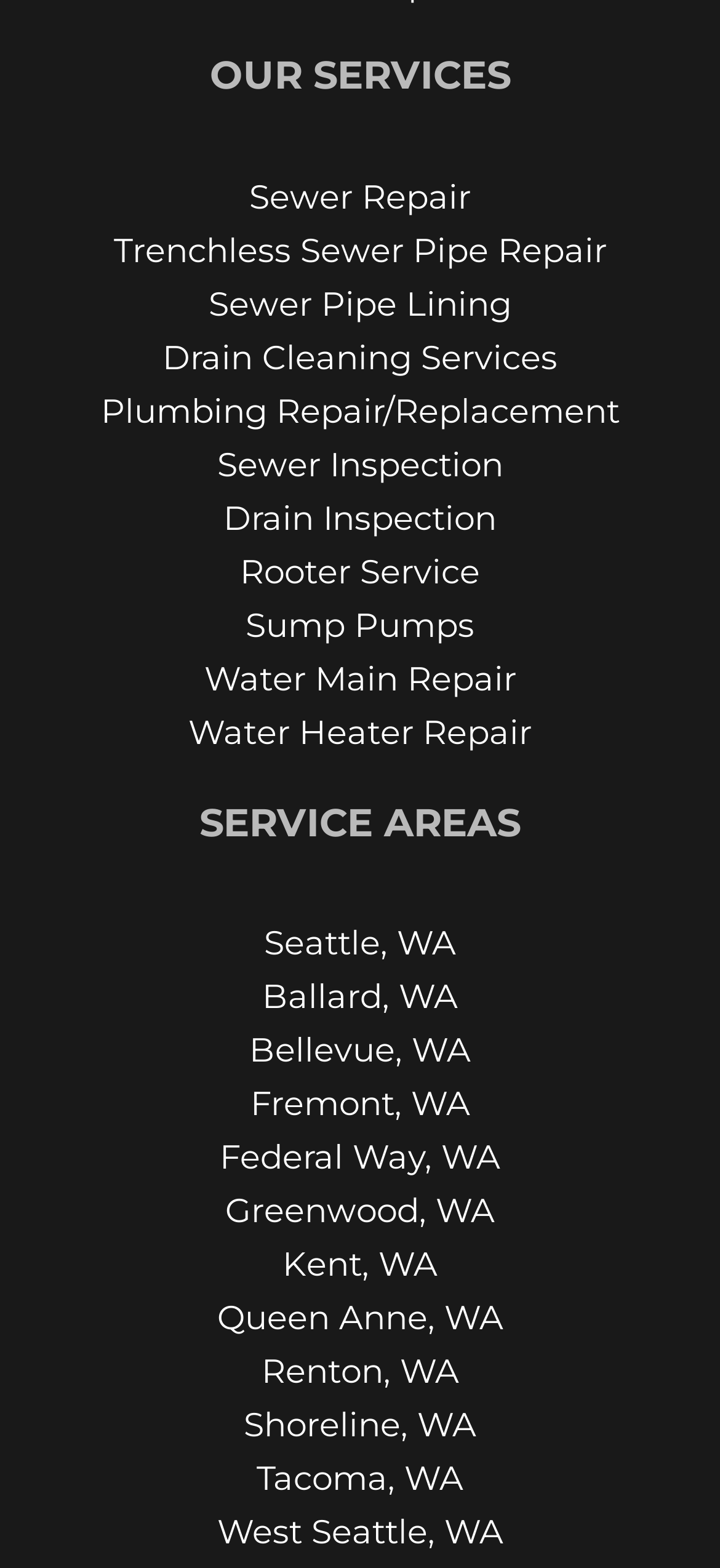Refer to the image and answer the question with as much detail as possible: How many service areas are listed?

I counted the number of links under the 'SERVICE AREAS' heading and found that there are 17 service areas listed, including Seattle, WA, Ballard, WA, Bellevue, WA, and so on.